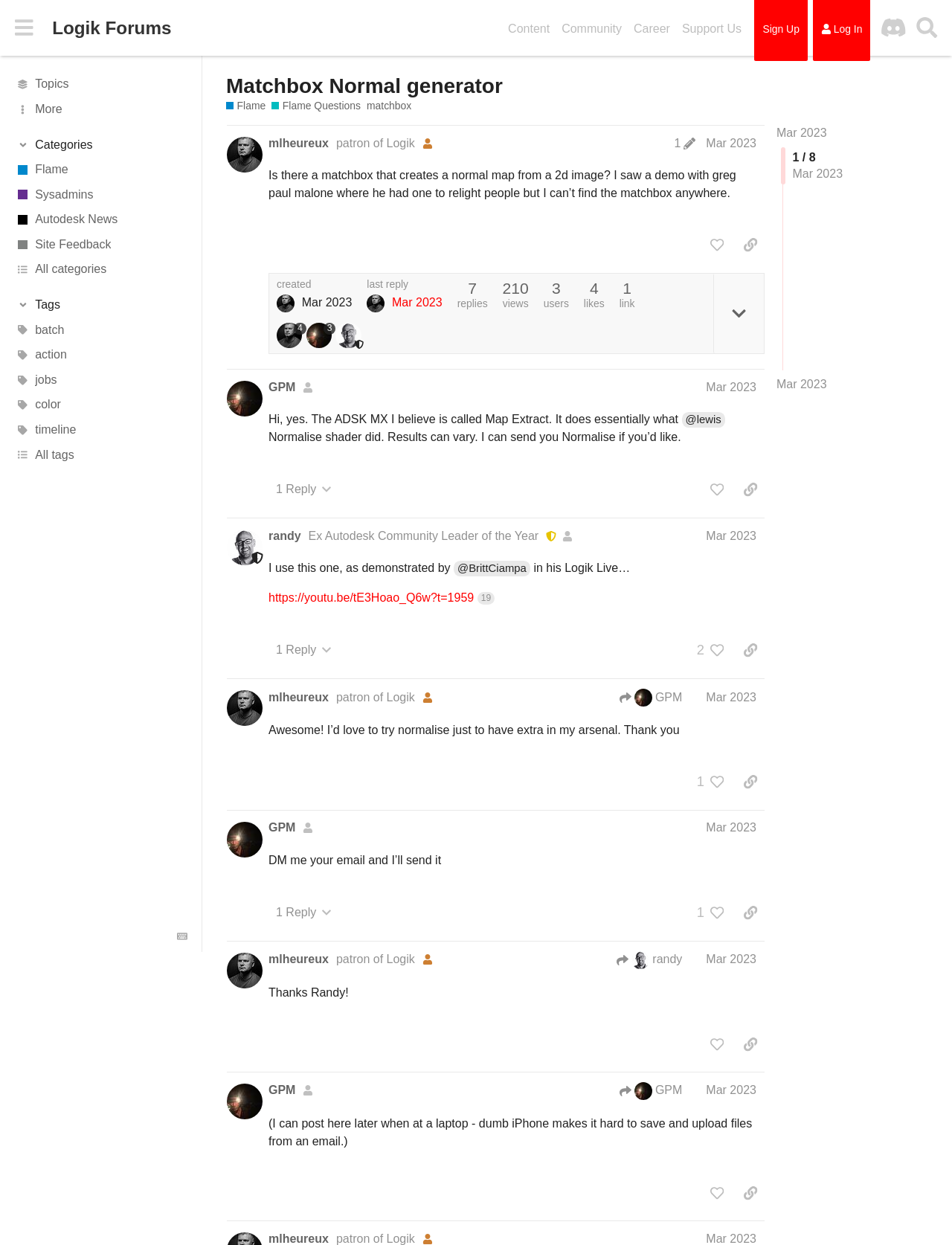Analyze the image and deliver a detailed answer to the question: How many replies are there to the post?

The number of replies to the post can be found below the post content, where it says 'replies' and '1' next to it.